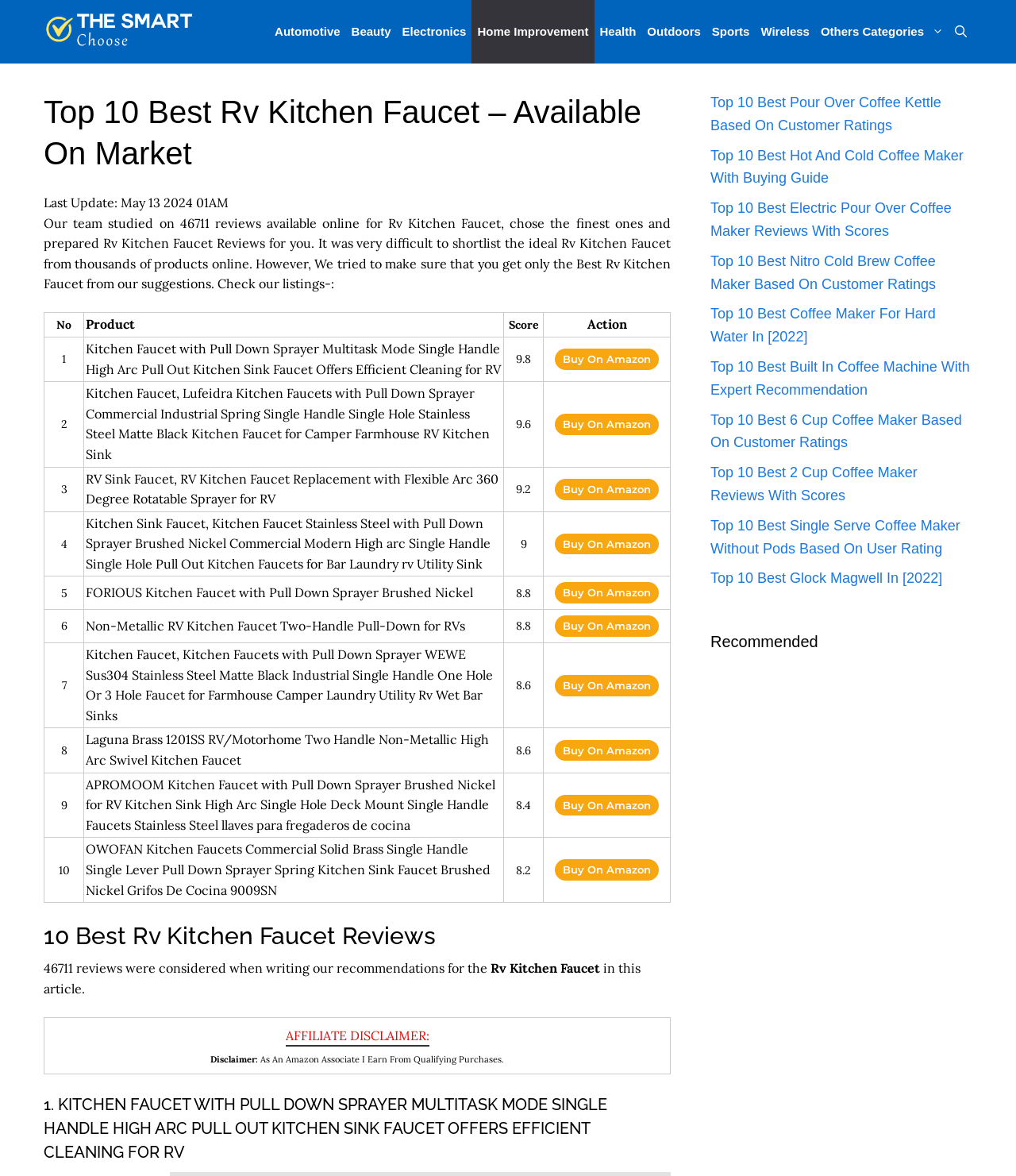Find the bounding box coordinates of the area that needs to be clicked in order to achieve the following instruction: "Click on The Smart Choose". The coordinates should be specified as four float numbers between 0 and 1, i.e., [left, top, right, bottom].

[0.043, 0.0, 0.192, 0.054]